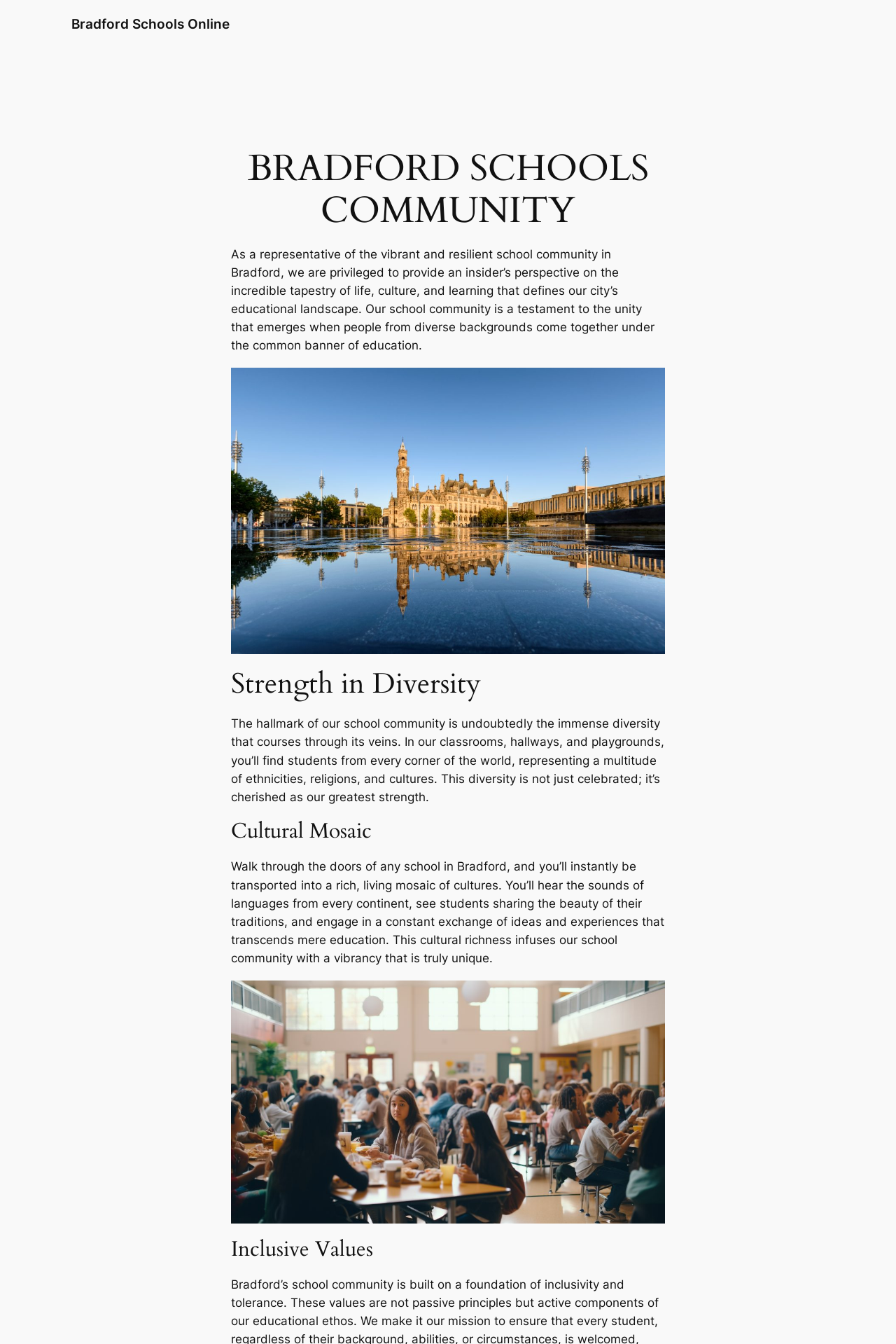Using the given element description, provide the bounding box coordinates (top-left x, top-left y, bottom-right x, bottom-right y) for the corresponding UI element in the screenshot: Bradford Schools Online

[0.08, 0.011, 0.257, 0.024]